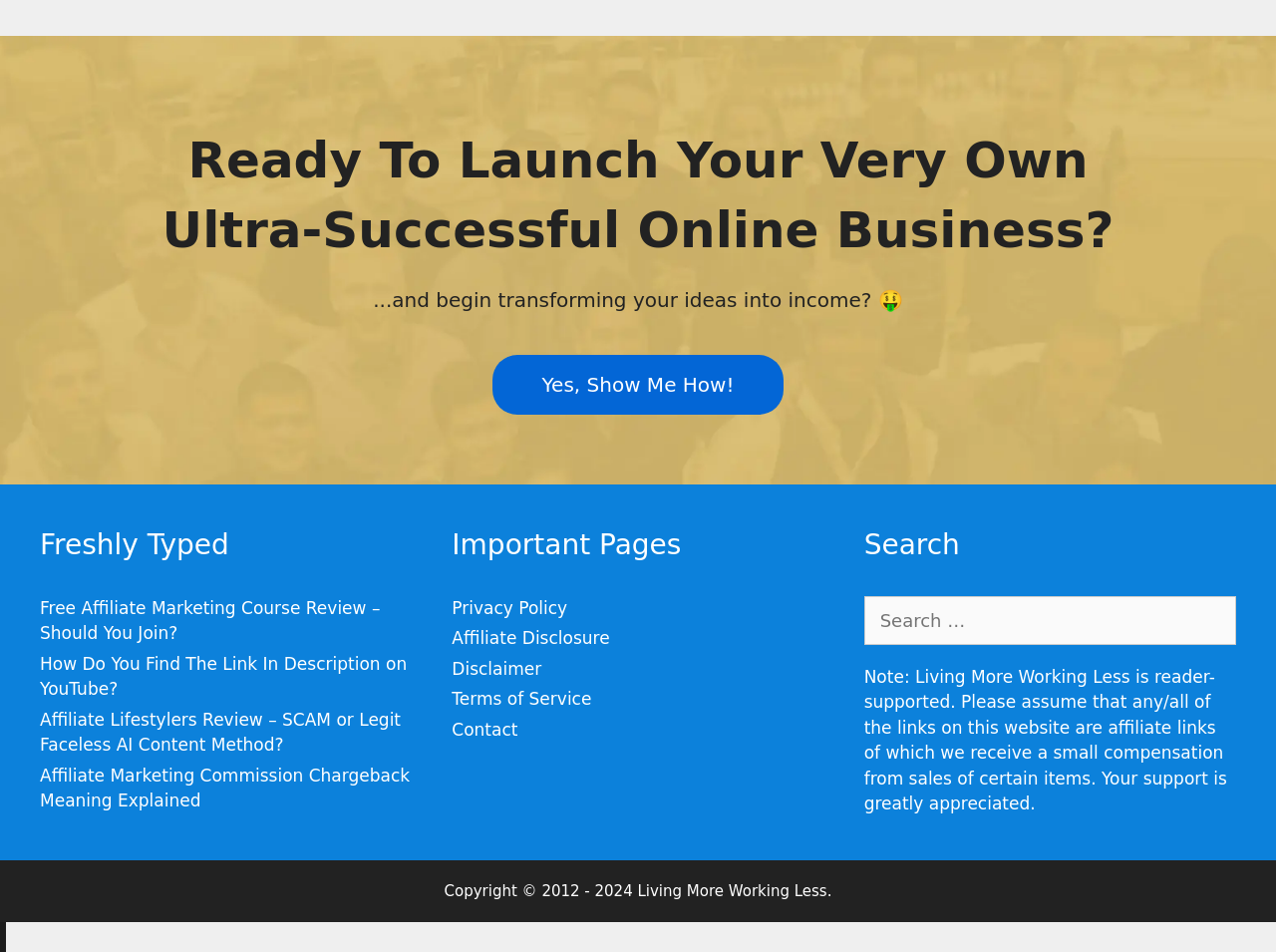Provide a thorough and detailed response to the question by examining the image: 
What is the main topic of this webpage?

The main topic of this webpage is online business, as indicated by the heading 'Ready To Launch Your Very Own Ultra-Successful Online Business?' and the presence of links related to affiliate marketing and online business.